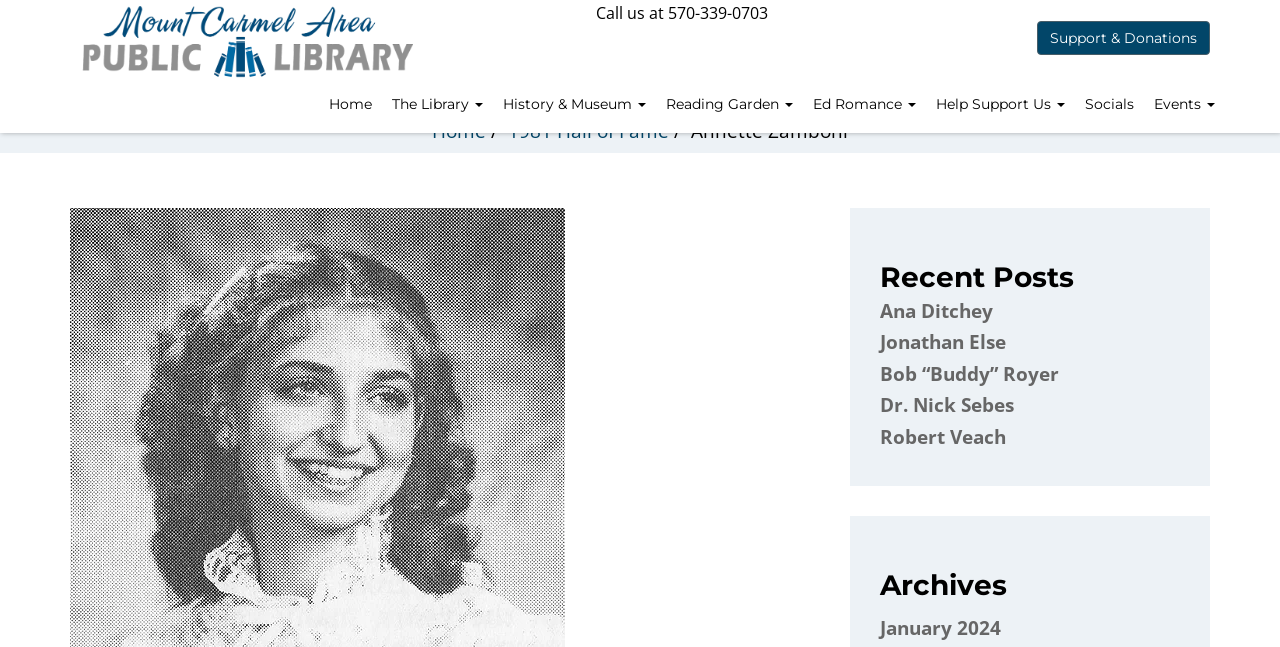Calculate the bounding box coordinates of the UI element given the description: "Elegant Themes".

None